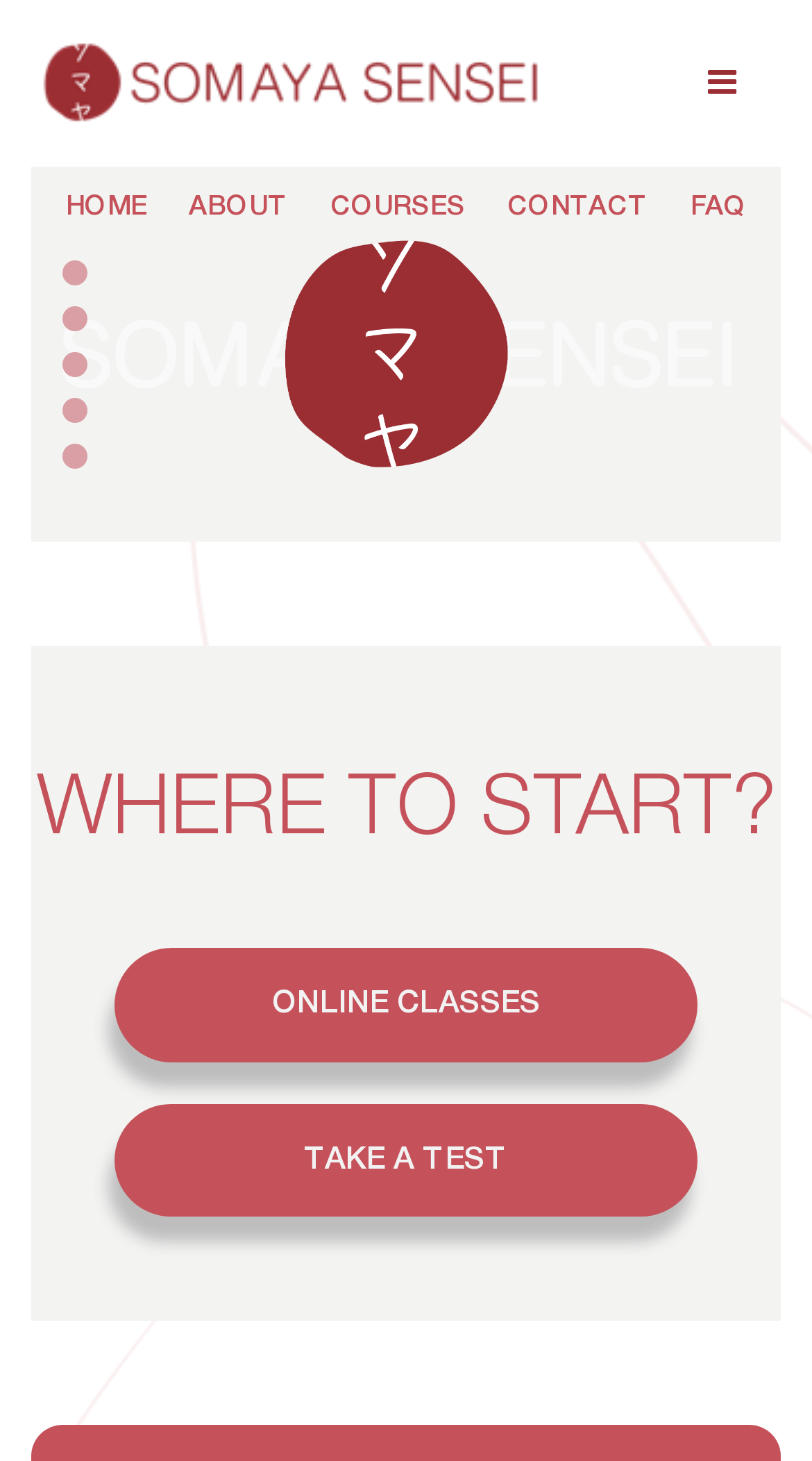Reply to the question with a brief word or phrase: Is there a toggle navigation button?

Yes